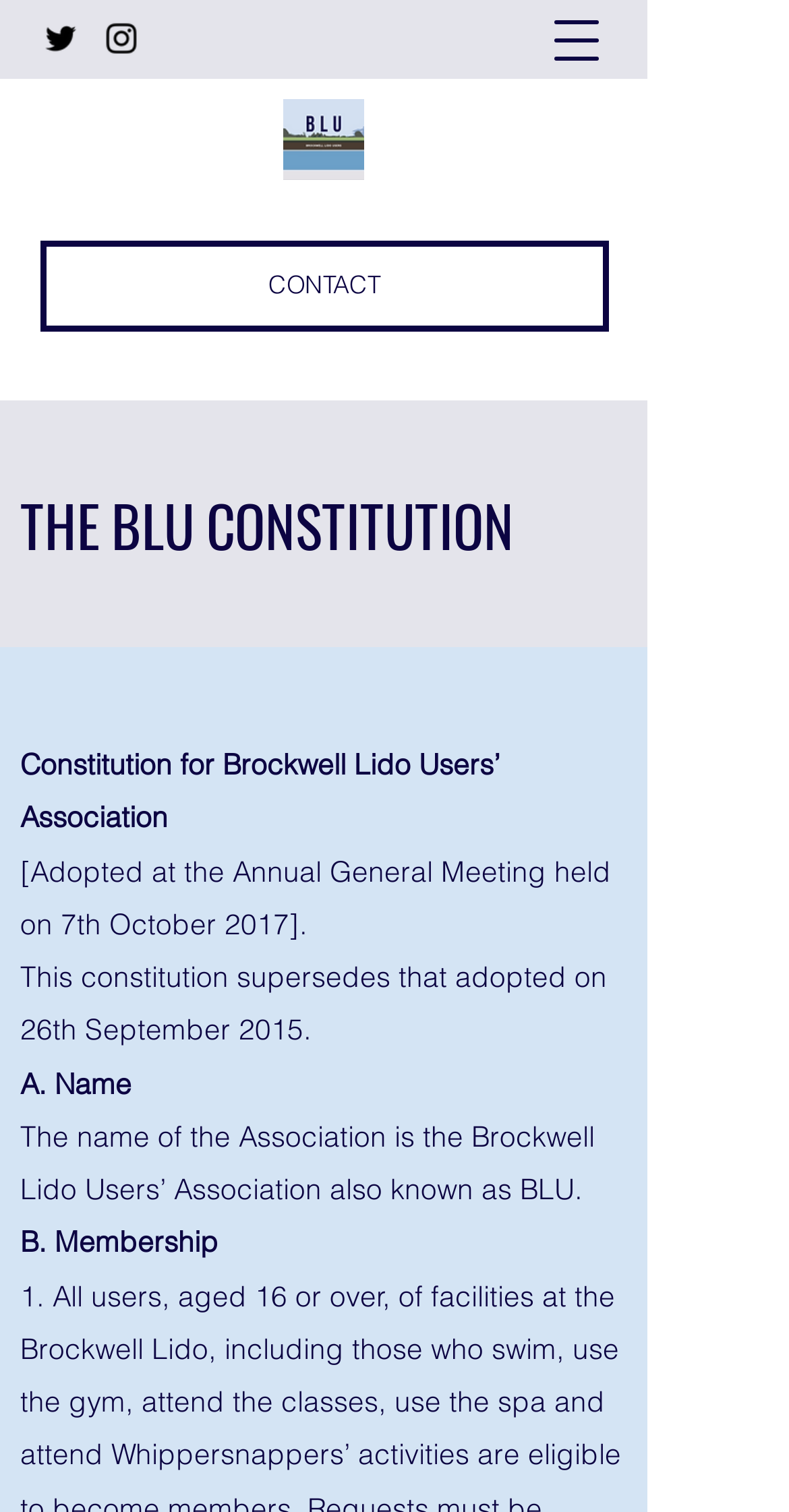What is the name of the association?
Refer to the image and provide a one-word or short phrase answer.

Brockwell Lido Users’ Association